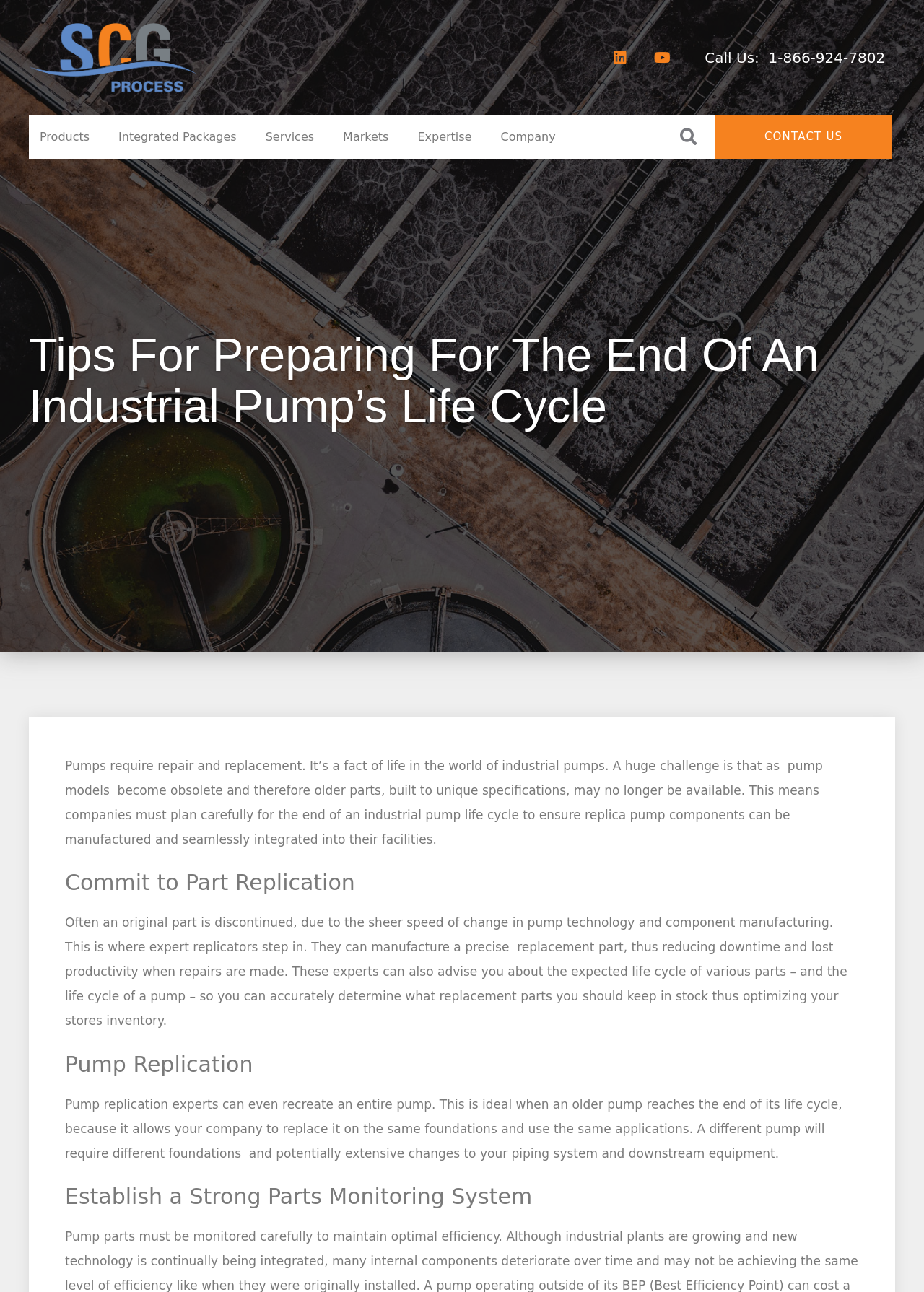Locate the bounding box coordinates of the area that needs to be clicked to fulfill the following instruction: "Visit the 'CONTACT US' page". The coordinates should be in the format of four float numbers between 0 and 1, namely [left, top, right, bottom].

[0.804, 0.089, 0.935, 0.123]